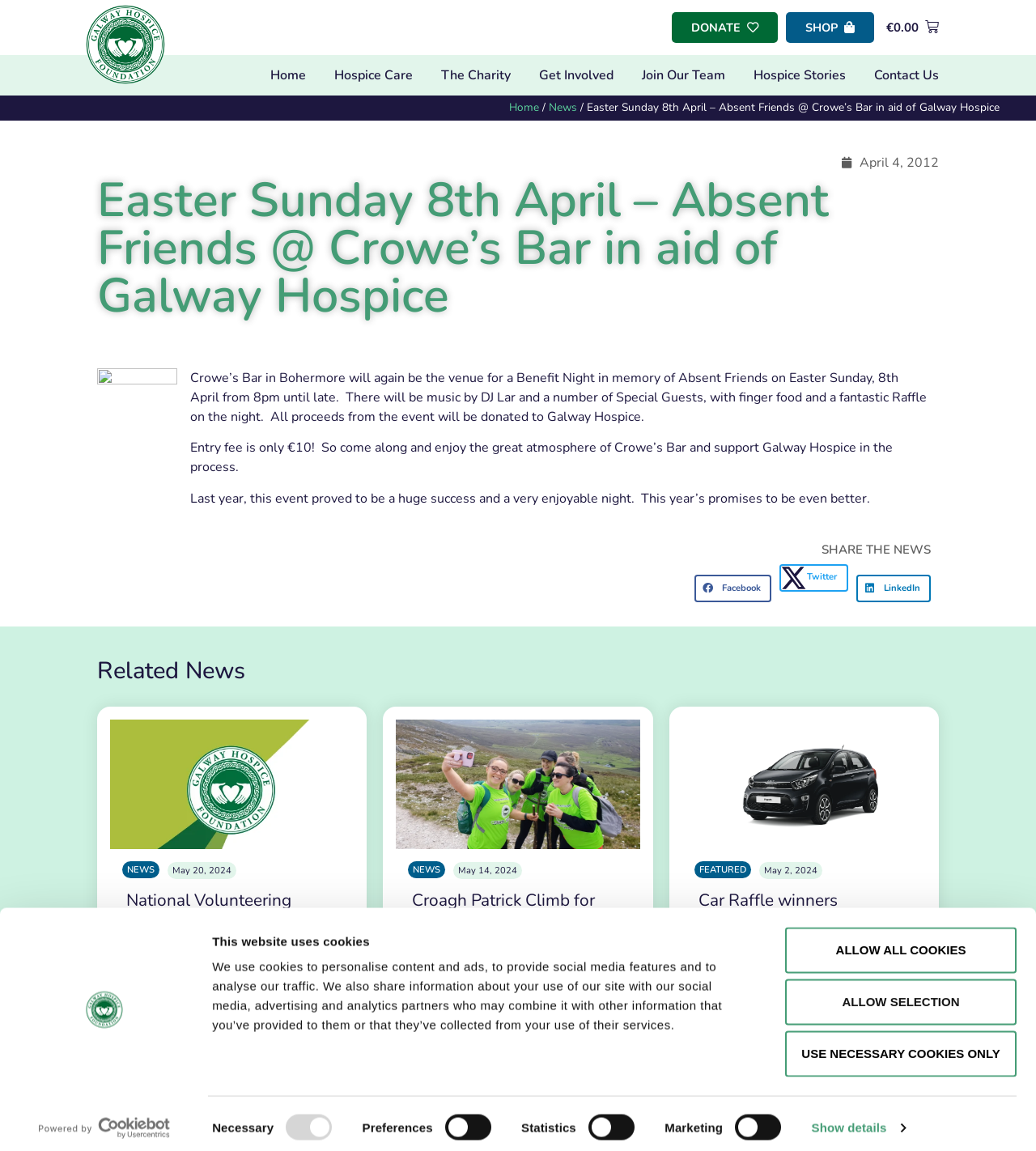Determine the bounding box coordinates for the element that should be clicked to follow this instruction: "Click the 'DONATE' button". The coordinates should be given as four float numbers between 0 and 1, in the format [left, top, right, bottom].

[0.648, 0.011, 0.751, 0.038]